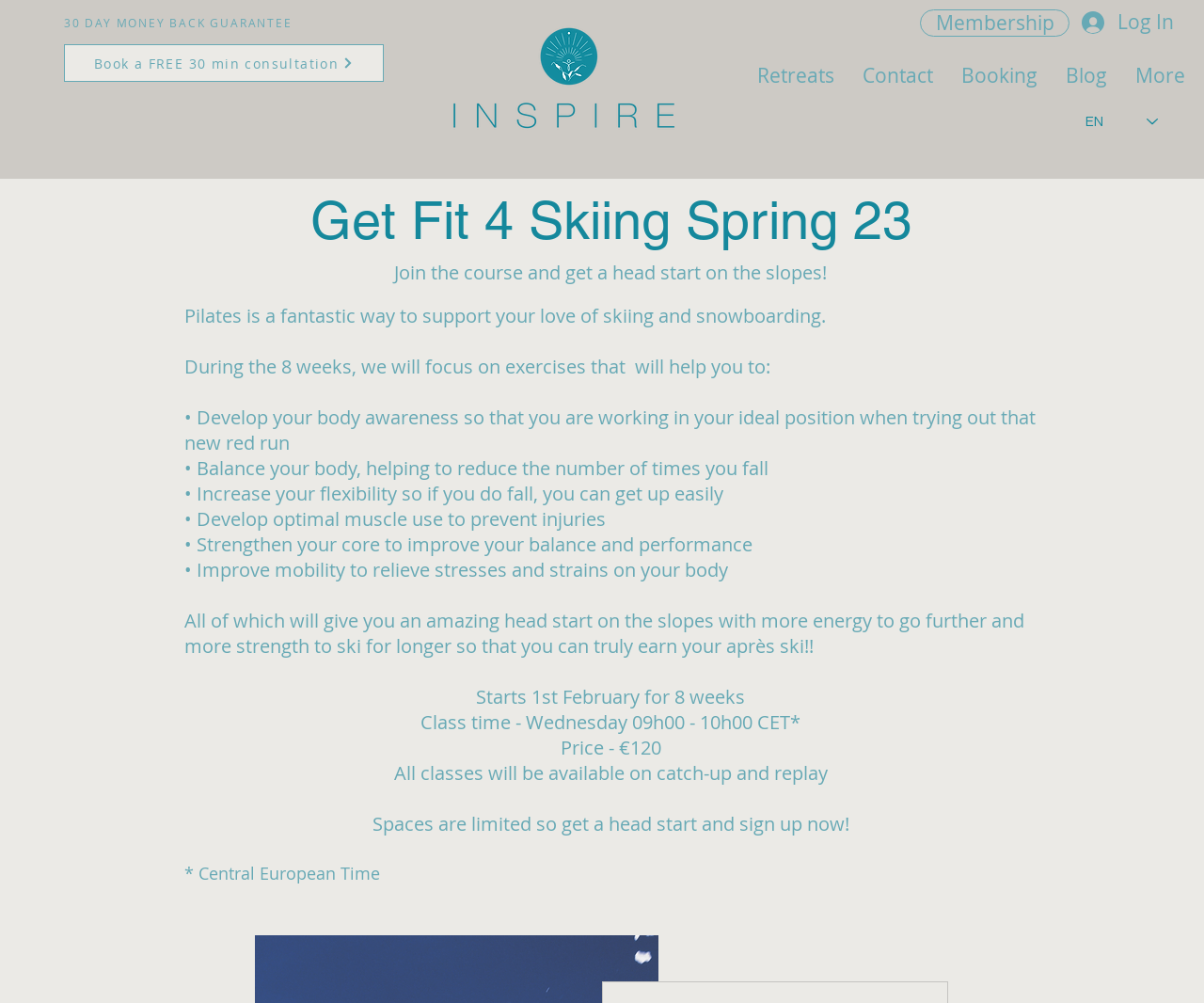What is the duration of the course?
Respond to the question with a well-detailed and thorough answer.

The duration of the course is mentioned in the text 'Starts 1st February for 8 weeks'. This text is a StaticText element with a bounding box at [0.395, 0.682, 0.619, 0.707]. The text indicates that the course will start on February 1st and will last for 8 weeks.